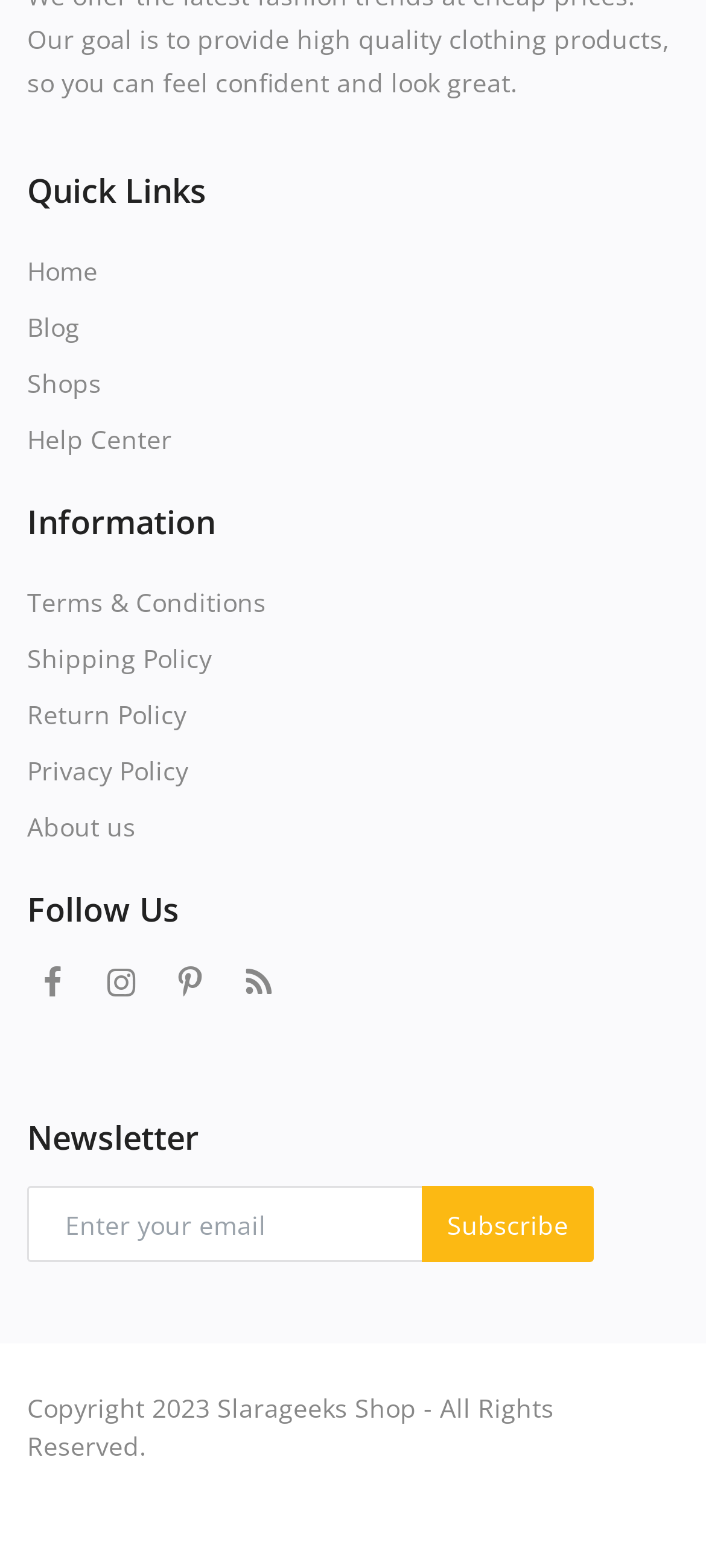Determine the bounding box coordinates for the area that needs to be clicked to fulfill this task: "Visit the Help Center". The coordinates must be given as four float numbers between 0 and 1, i.e., [left, top, right, bottom].

[0.038, 0.263, 0.244, 0.297]